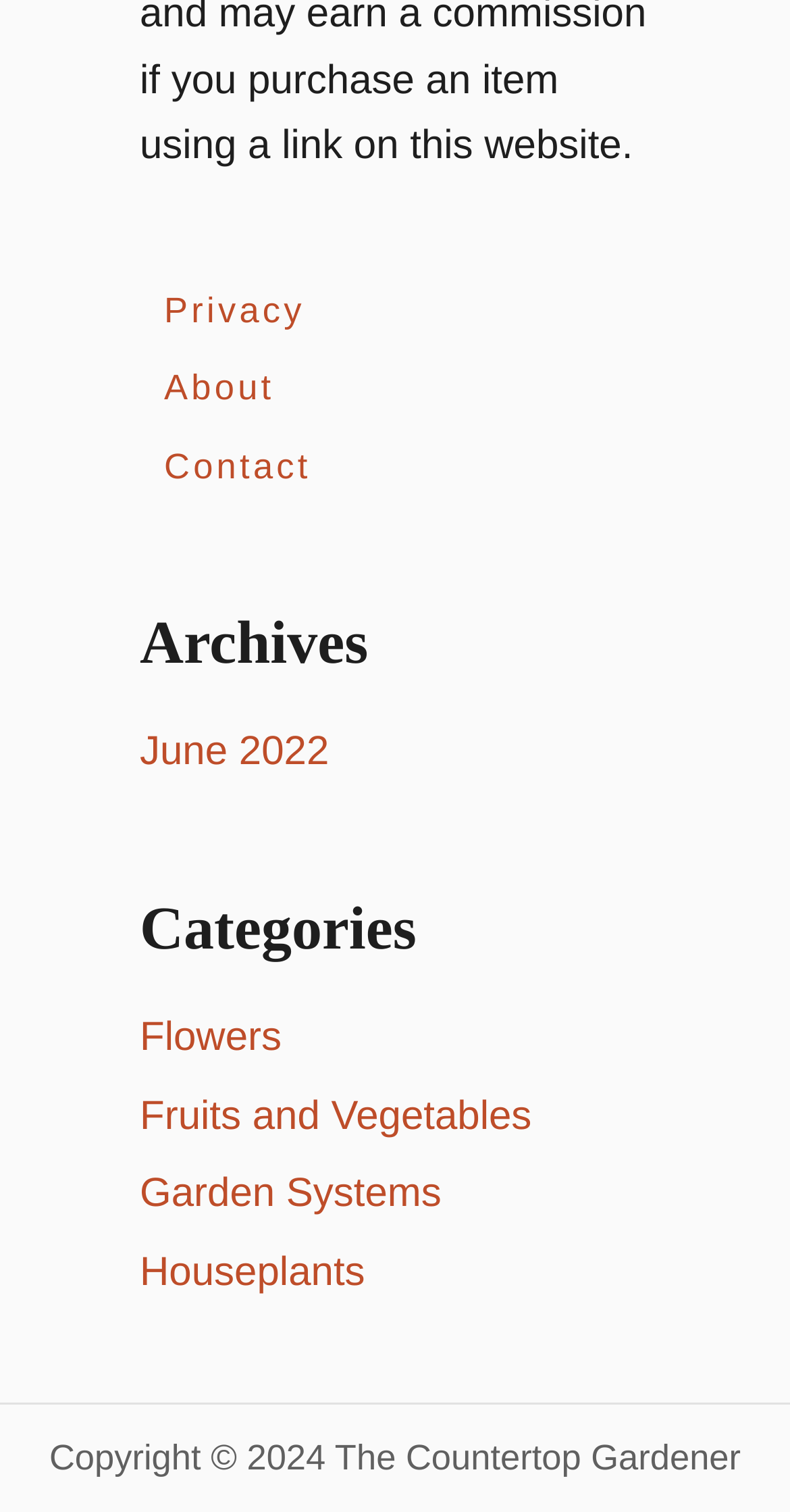Identify the bounding box coordinates of the element that should be clicked to fulfill this task: "explore flowers category". The coordinates should be provided as four float numbers between 0 and 1, i.e., [left, top, right, bottom].

[0.177, 0.672, 0.356, 0.701]